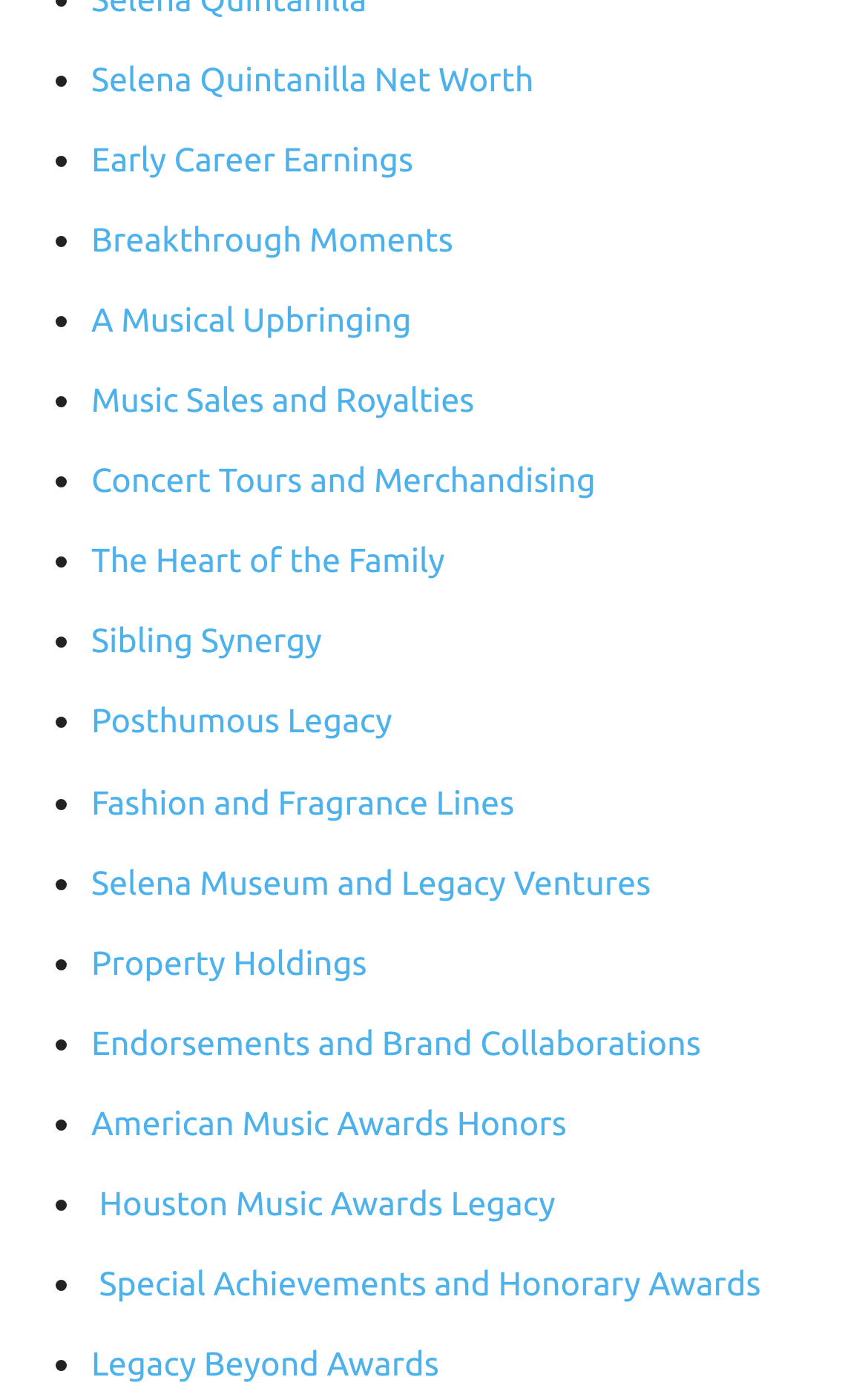What is the last link on the webpage?
From the screenshot, provide a brief answer in one word or phrase.

Legacy Beyond Awards